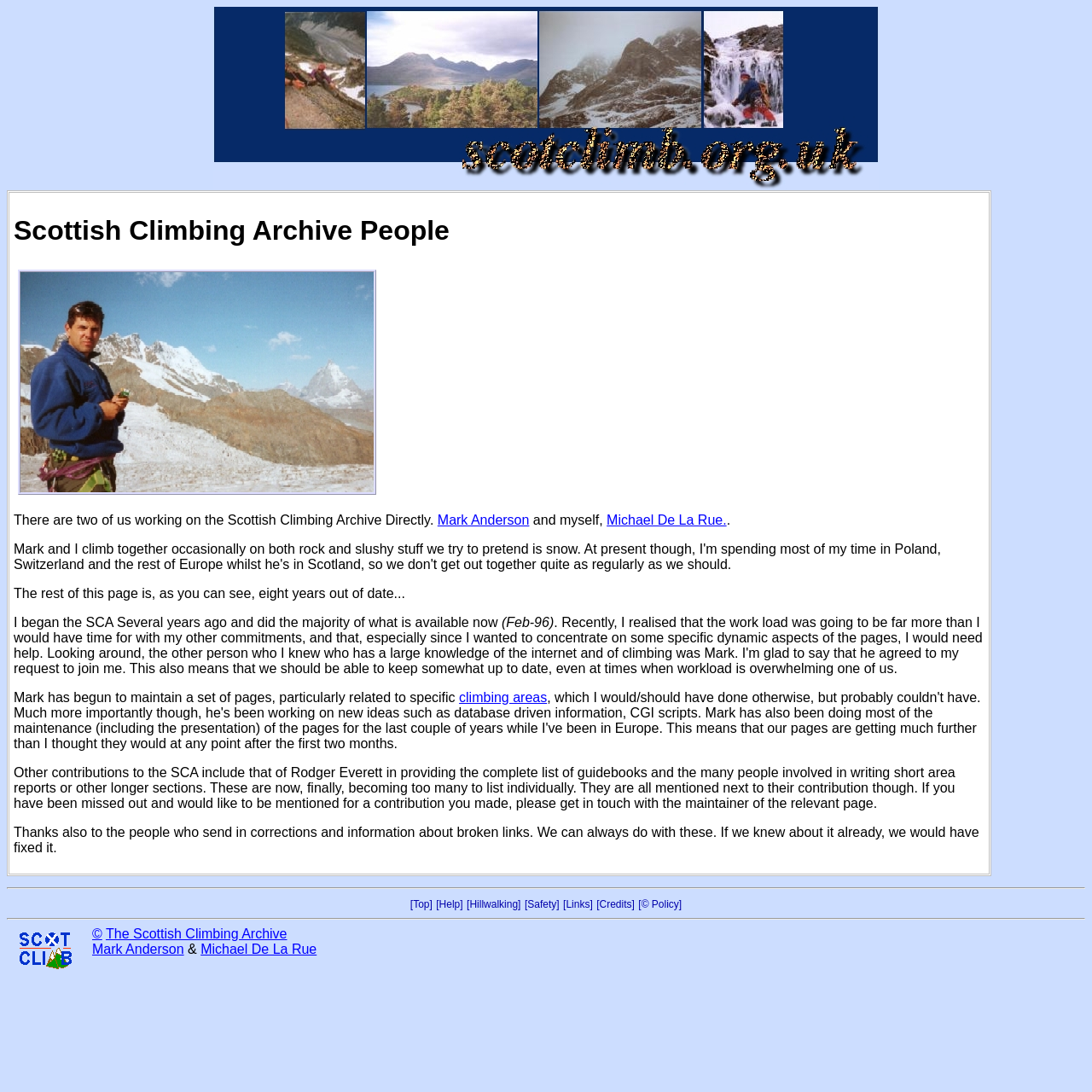Find the bounding box of the element with the following description: "Mark Anderson". The coordinates must be four float numbers between 0 and 1, formatted as [left, top, right, bottom].

[0.084, 0.862, 0.168, 0.876]